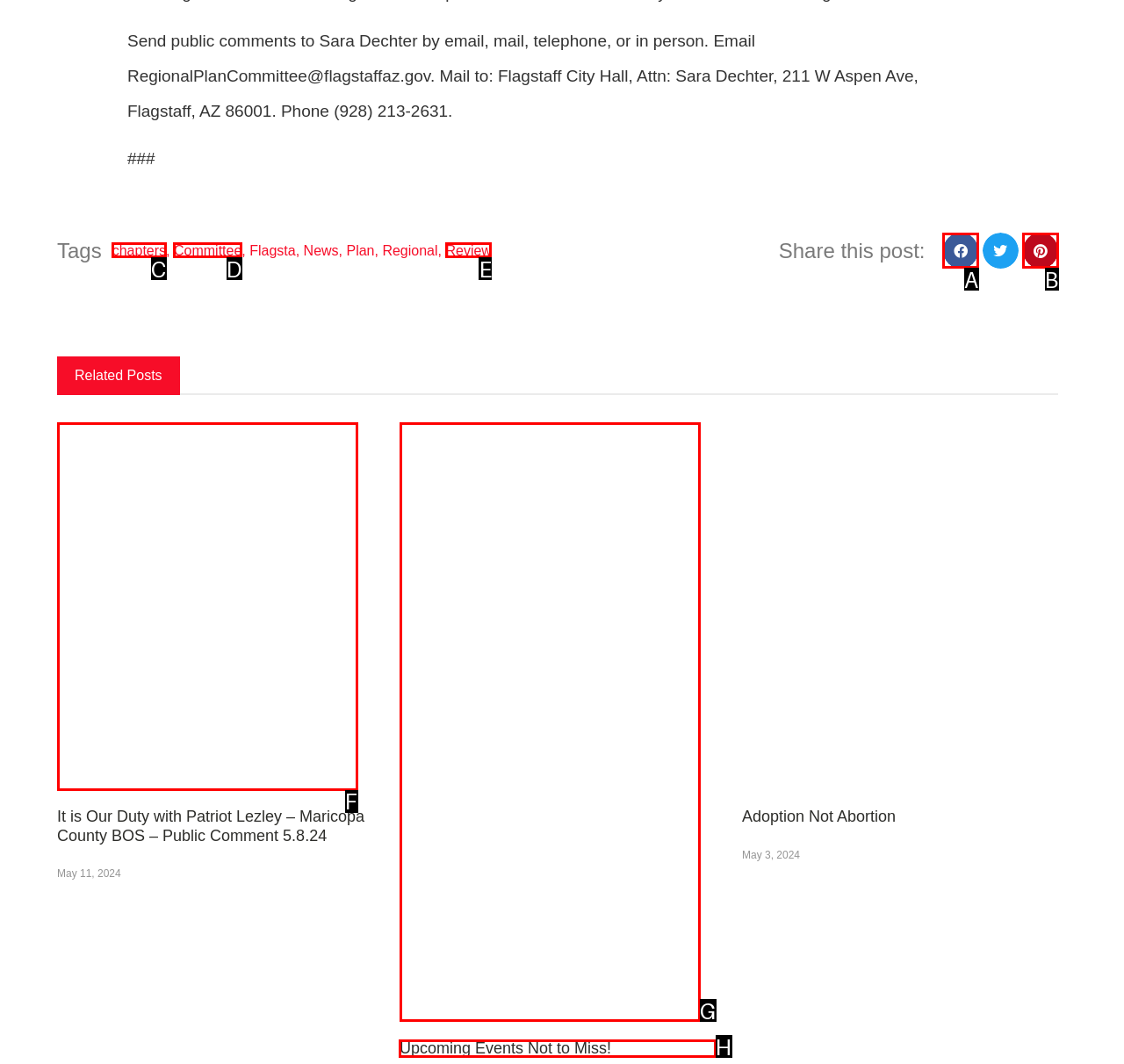Point out which HTML element you should click to fulfill the task: View upcoming events.
Provide the option's letter from the given choices.

H